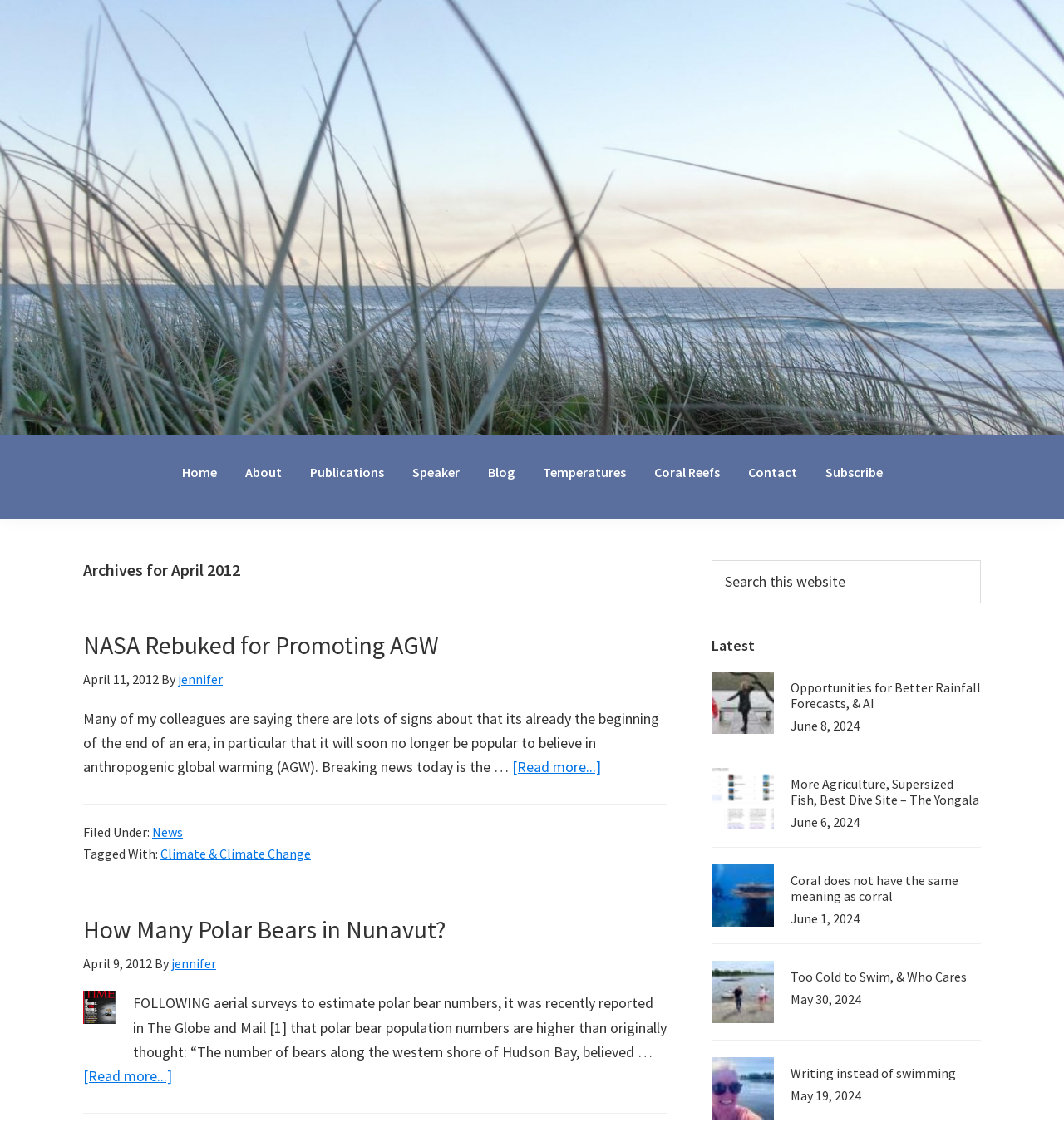Answer the question below with a single word or a brief phrase: 
What is the name of the author of the article 'NASA Rebuked for Promoting AGW'?

jennifer